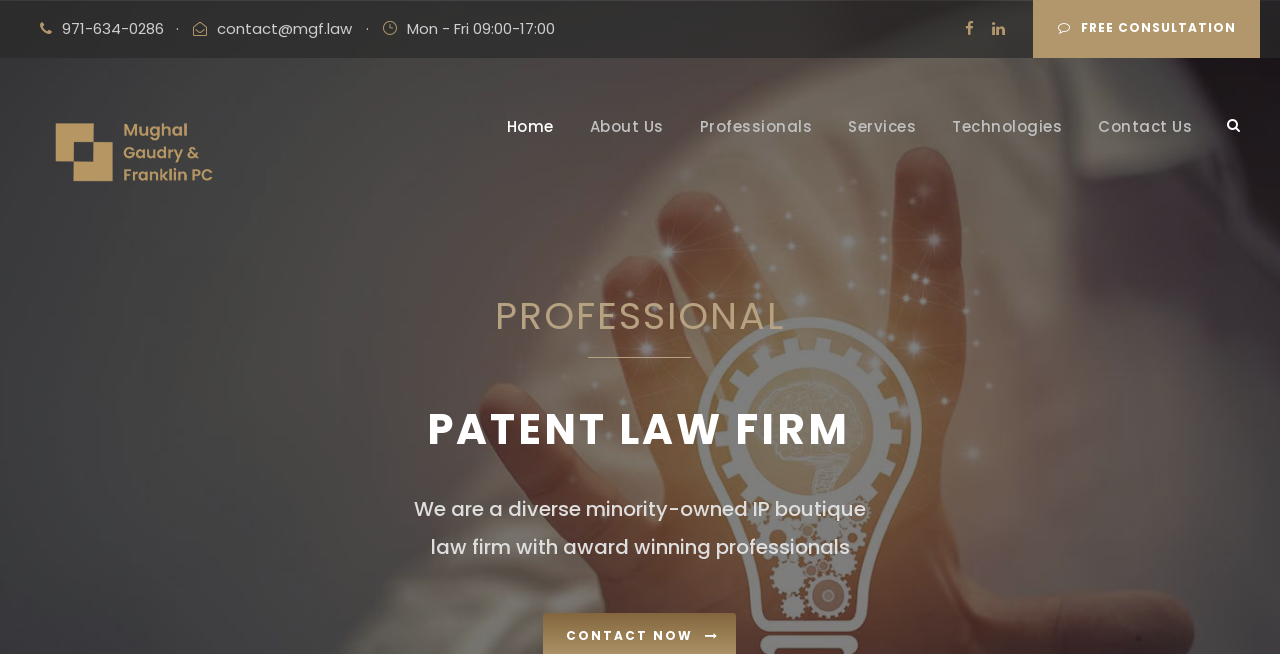How can I contact the law firm?
Relying on the image, give a concise answer in one word or a brief phrase.

Contact Us or email contact@mgf.law